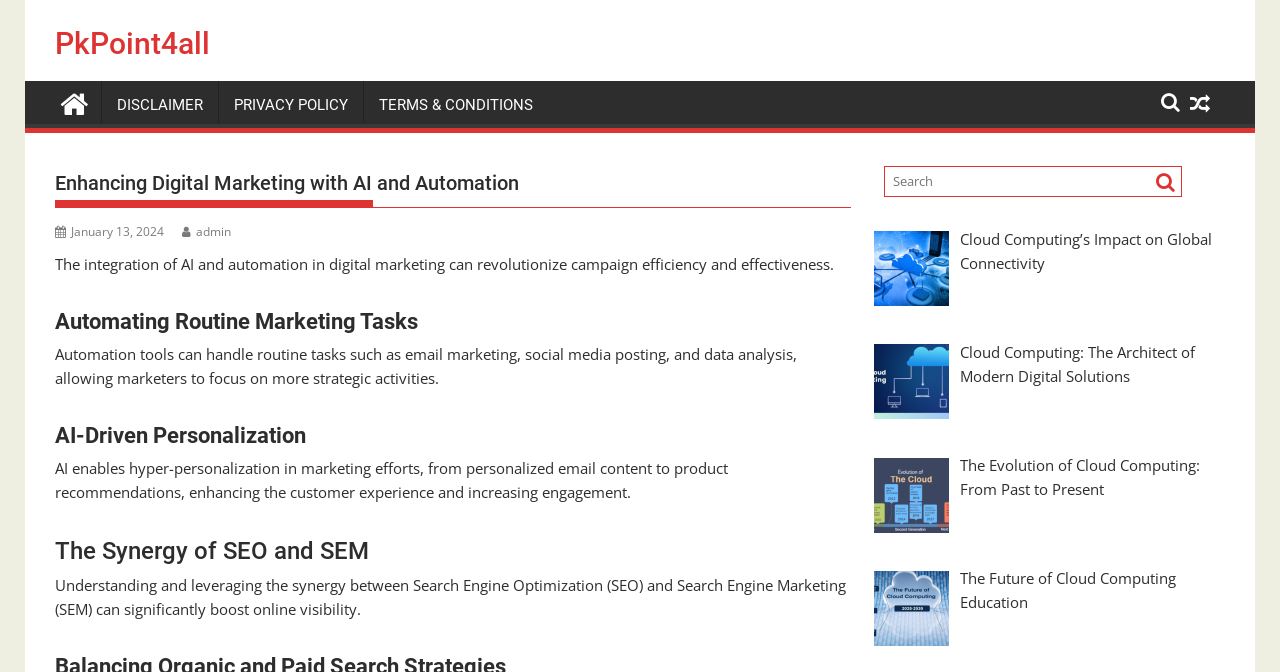Provide an in-depth description of the elements and layout of the webpage.

The webpage is about enhancing digital marketing with AI and automation. At the top left, there is a link to "PkPoint4all" and a Facebook icon. Below these, there are three links to "DISCLAIMER", "PRIVACY POLICY", and "TERMS & CONDITIONS". On the top right, there is a search bar with a magnifying glass icon.

The main content of the webpage is divided into sections, each with a heading and a paragraph of text. The first section is titled "Enhancing Digital Marketing with AI and Automation" and has a brief summary of the topic. Below this, there is a section titled "Automating Routine Marketing Tasks" which explains how automation tools can handle routine tasks, allowing marketers to focus on more strategic activities.

The next section is titled "AI-Driven Personalization" and discusses how AI enables hyper-personalization in marketing efforts. This is followed by a section titled "The Synergy of SEO and SEM" which explains the importance of understanding and leveraging the synergy between Search Engine Optimization (SEO) and Search Engine Marketing (SEM).

On the right side of the webpage, there are four links to related articles, including "Cloud Computing’s Impact on Global Connectivity", "Cloud Computing: The Architect of Modern Digital Solutions", "The Evolution of Cloud Computing: From Past to Present", and "The Future of Cloud Computing Education".